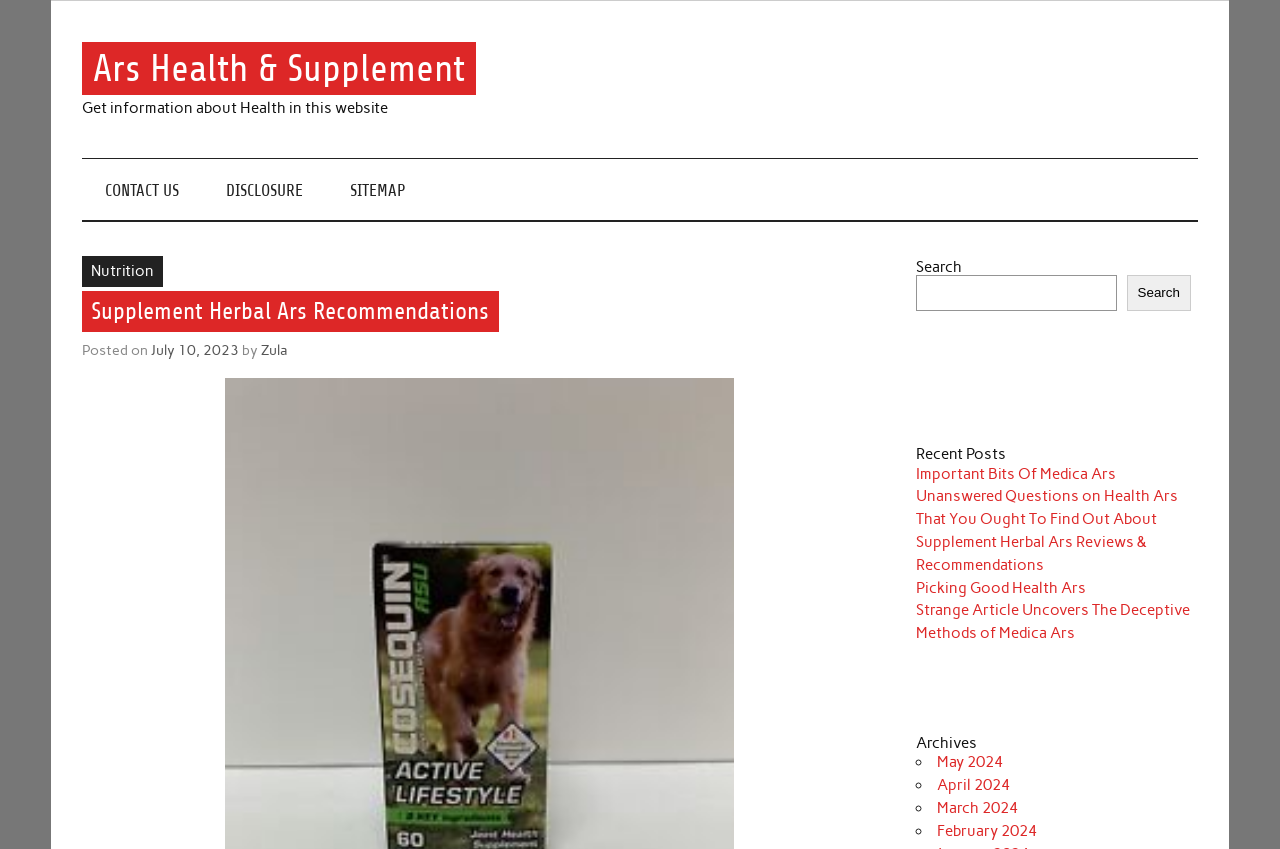What is the website's main topic?
Using the visual information, respond with a single word or phrase.

Health and Supplements